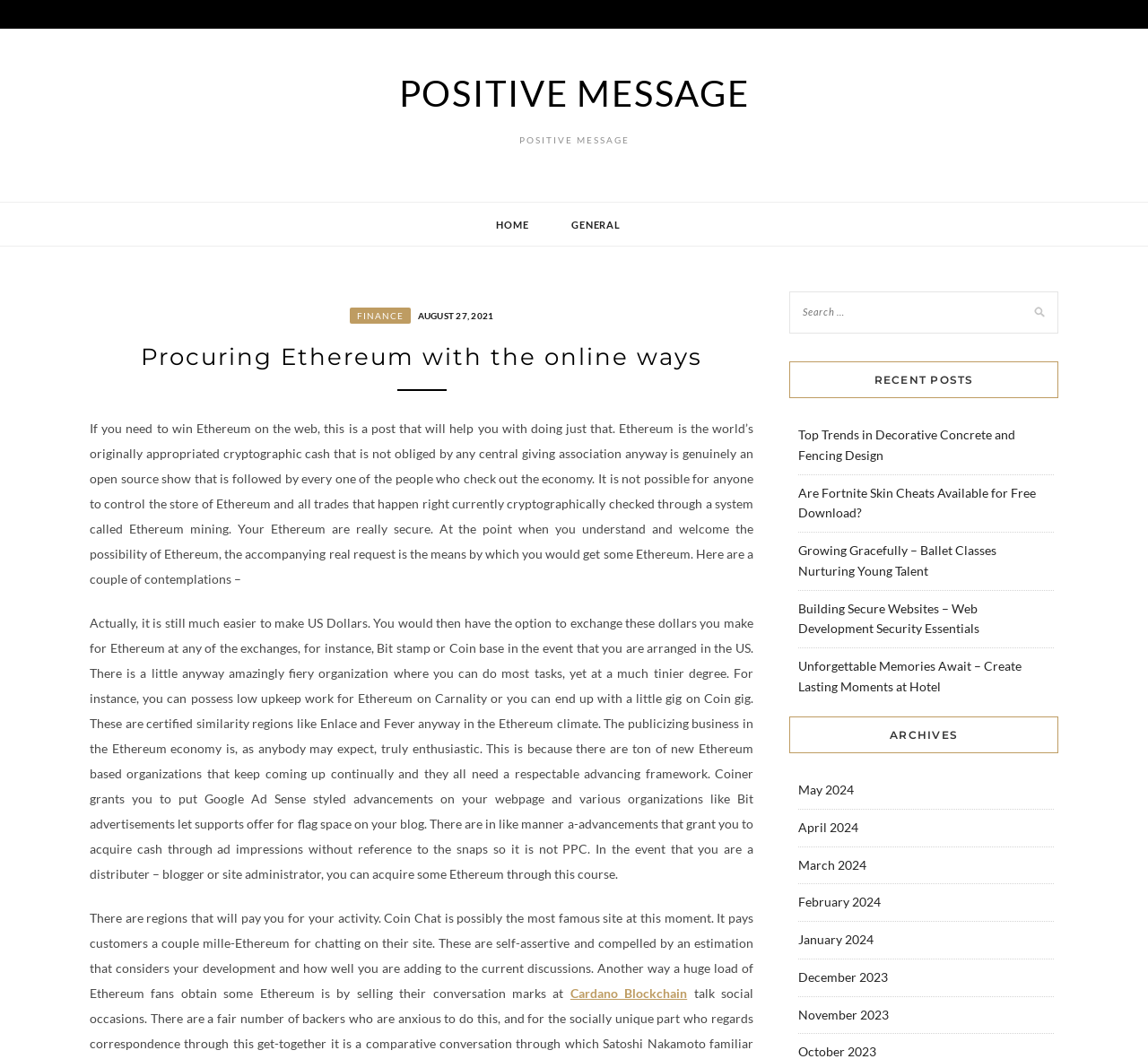Give a short answer to this question using one word or a phrase:
What is the purpose of Coin Chat?

Paying users for chatting